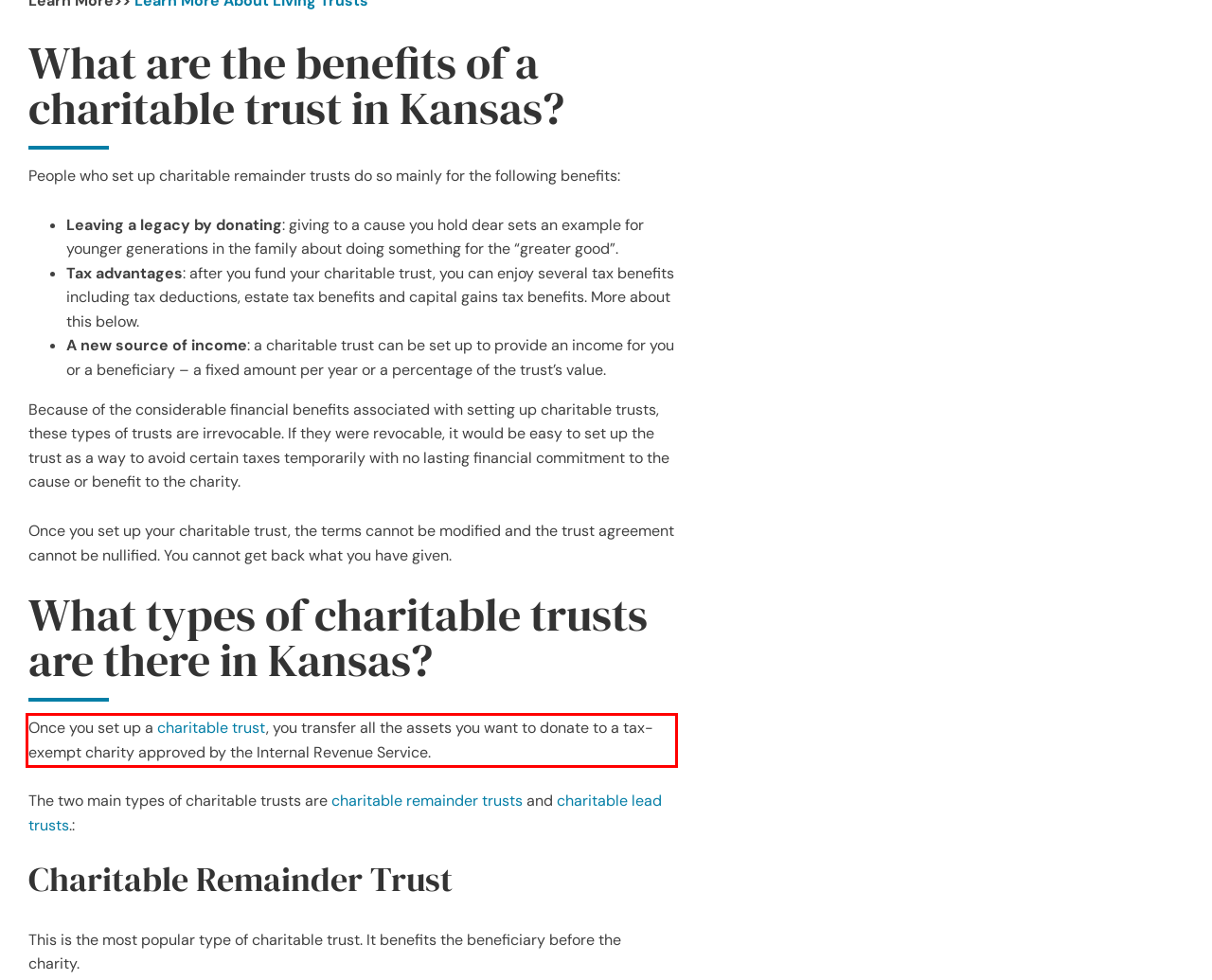From the provided screenshot, extract the text content that is enclosed within the red bounding box.

Once you set up a charitable trust, you transfer all the assets you want to donate to a tax-exempt charity approved by the Internal Revenue Service.